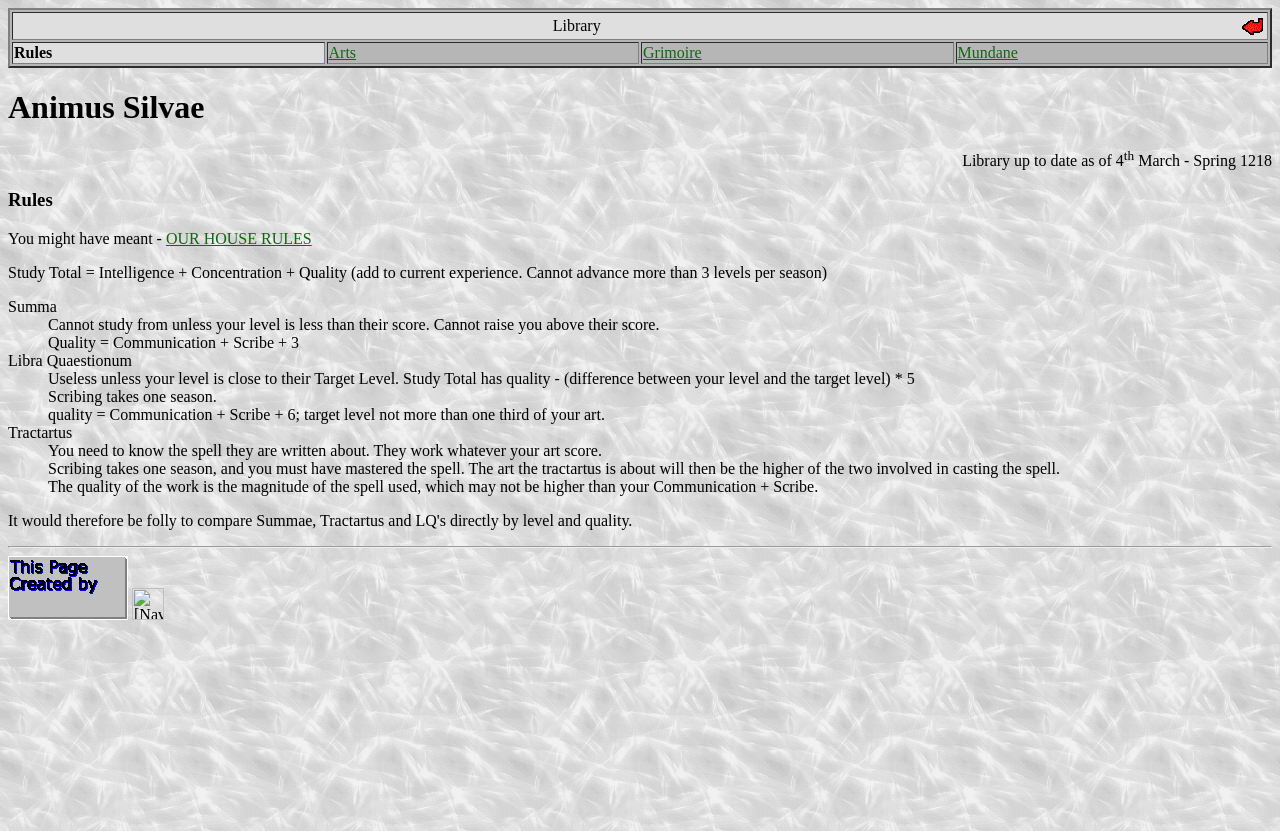How many links are there in the first row of the table?
Analyze the image and provide a thorough answer to the question.

I found this information by looking at the table element and its child elements. The first row of the table has four grid cells, each containing a link element. Therefore, there are four links in the first row of the table.